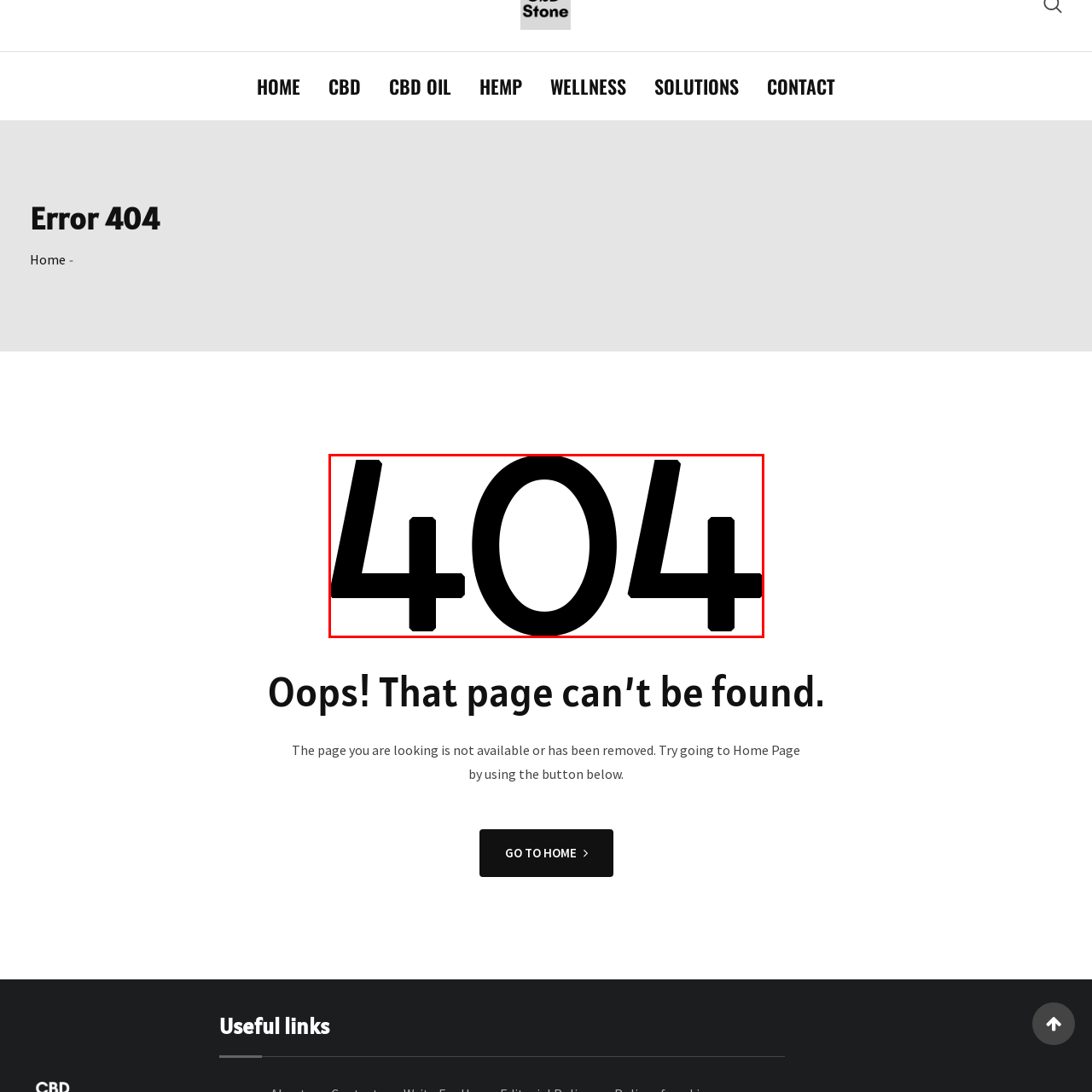Explain in detail the content of the image enclosed by the red outline.

The image displays the classic "404" error message, which signifies that the requested webpage could not be found on the server. The styling of the text is bold and striking, emphasizing the error status. Below this message, there is additional context informing the user with a heading that states, "Oops! That page can’t be found." Accompanying this is a statement explaining that the page may be unavailable or removed, along with a suggestion to return to the home page via a link. This design effectively communicates a common web error, while also directing users towards potential next steps in navigation.